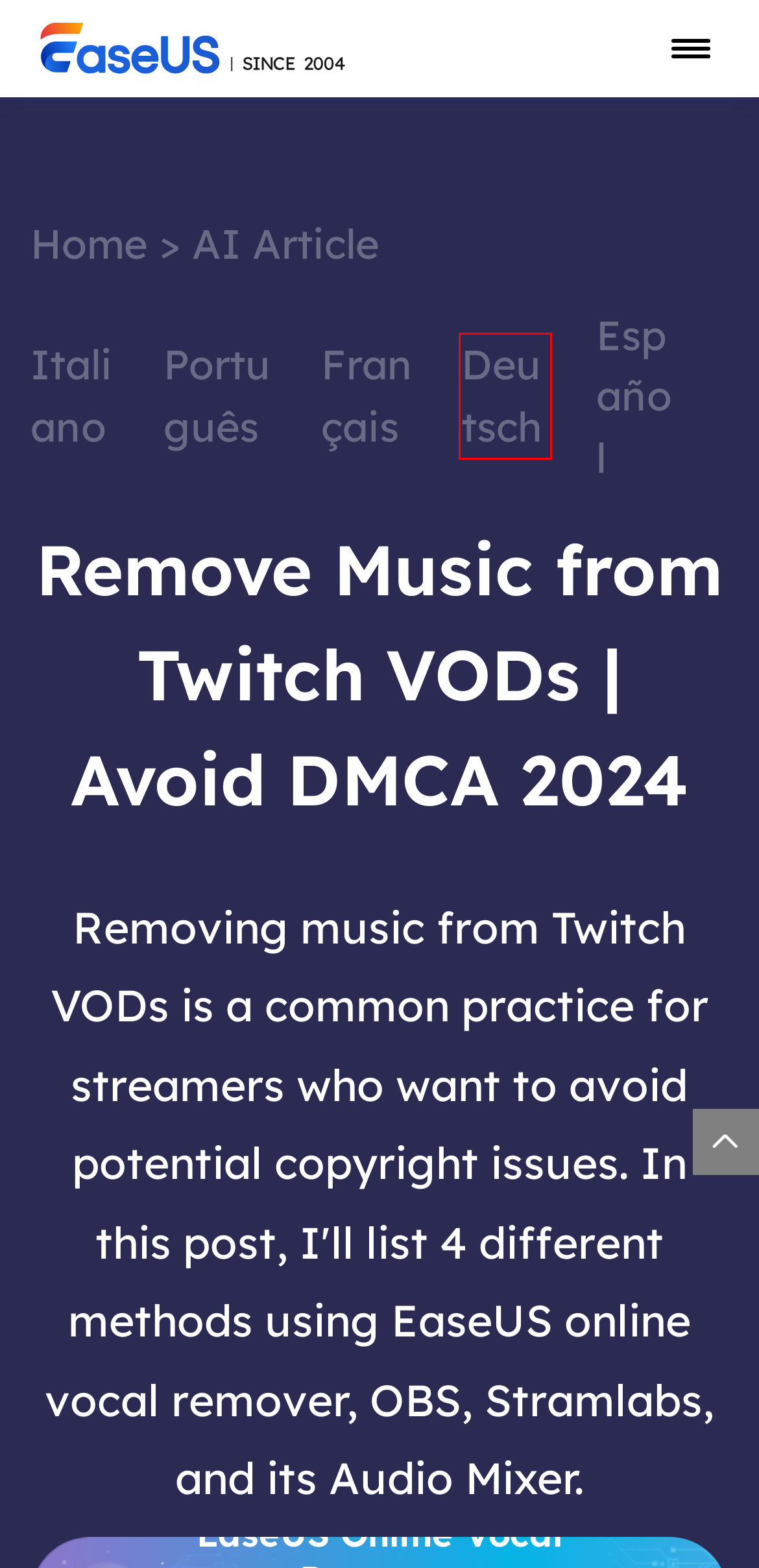You are presented with a screenshot of a webpage containing a red bounding box around a particular UI element. Select the best webpage description that matches the new webpage after clicking the element within the bounding box. Here are the candidates:
A. Rimuovere la musica dai VOD di Twitch in 4 modi più semplici [Novità 2024]🆕
B. Remover músicas dos VODs do Twitch, 4 maneiras mais fáceis [2024 mais recentes]🆕
C. EaseUS Legal Notices
D. Musik aus Twitch VODs entfernen - die 4 einfachsten Wege🆕 - EaseUS
E. EaseUS Reviews | Industry Expert Reviews and Ratings
F. Supprimer la musique des VOD Twitch 4 manières les plus simples [2024 le plus récent]🆕
G. Eliminar música de Twitch VODs 4 maneras más fáciles [2024 Más reciente]🆕
H. 数据恢复软件_电脑手机数据传输_磁盘分区软件 - EaseUS中文官网

D